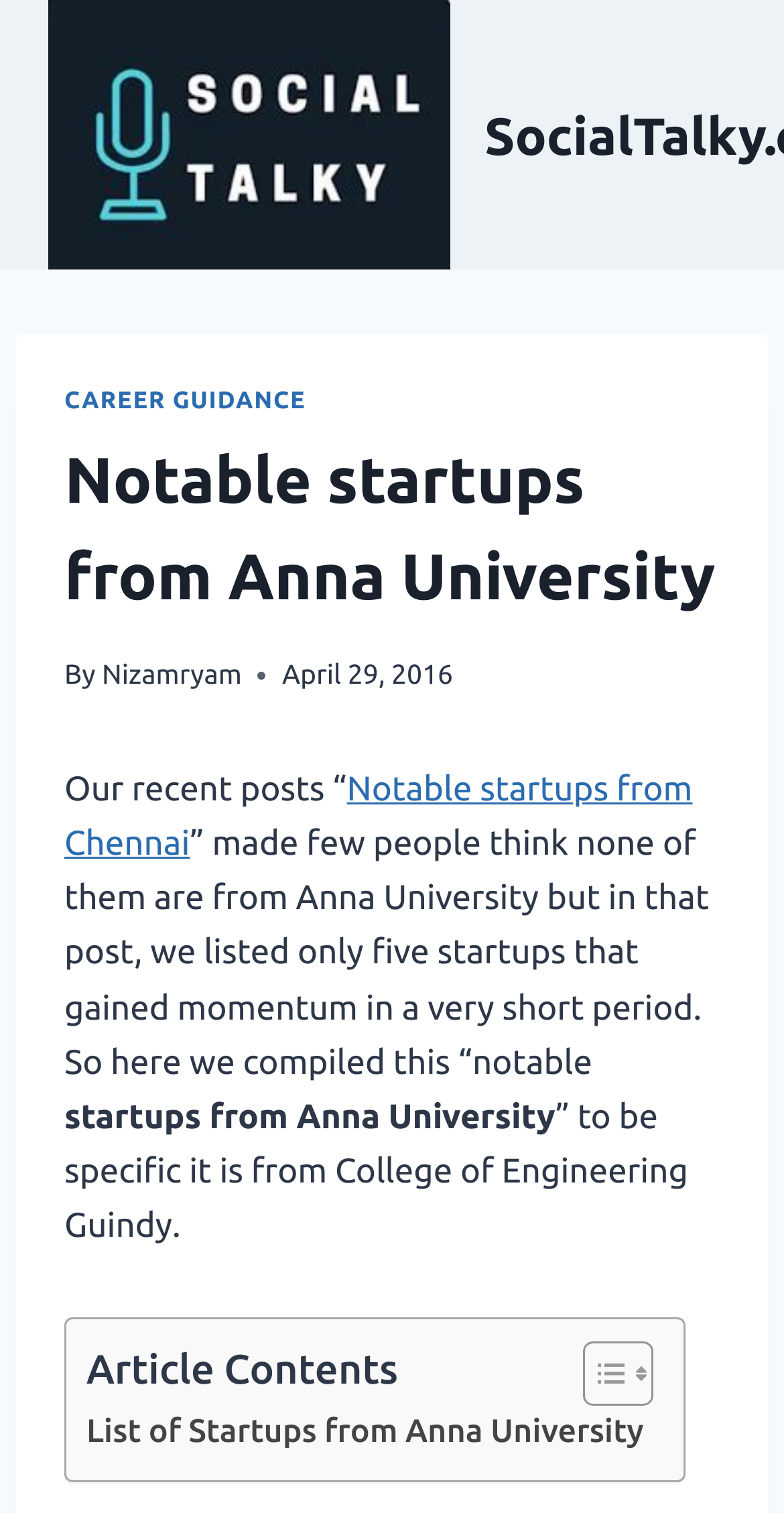From the screenshot, find the bounding box of the UI element matching this description: "Career Guidance". Supply the bounding box coordinates in the form [left, top, right, bottom], each a float between 0 and 1.

[0.082, 0.257, 0.39, 0.274]